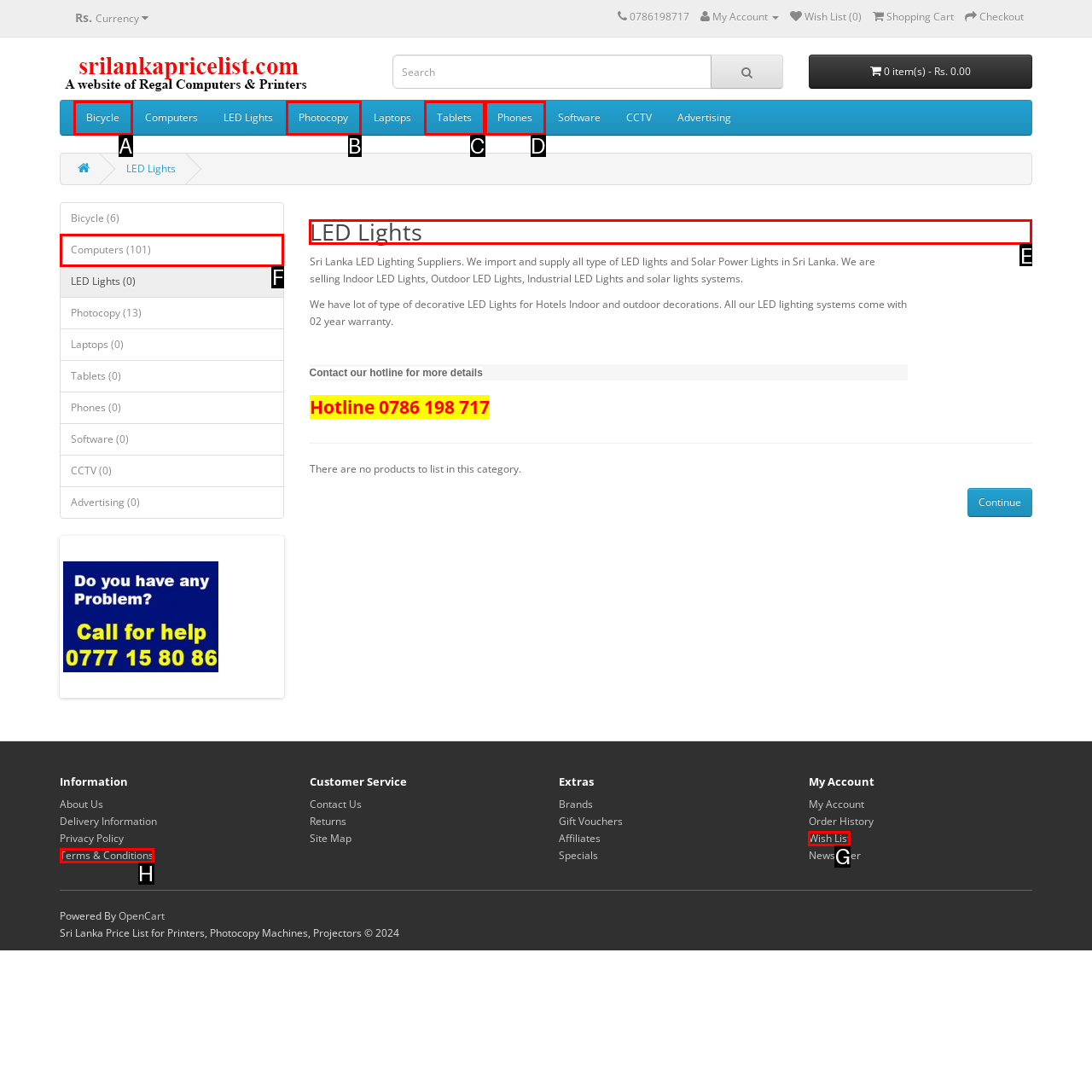Determine the letter of the element you should click to carry out the task: Learn about LED lights
Answer with the letter from the given choices.

E